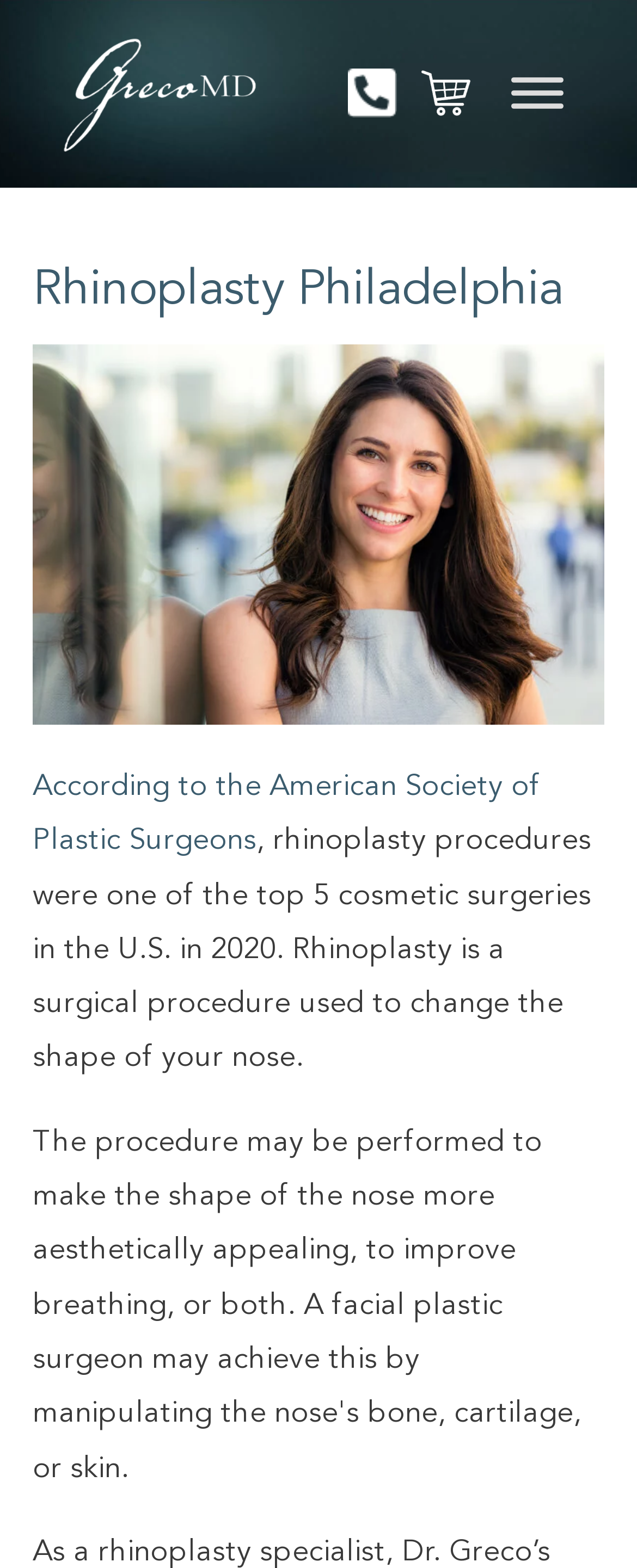How many links are present in the webpage header?
From the image, respond with a single word or phrase.

3